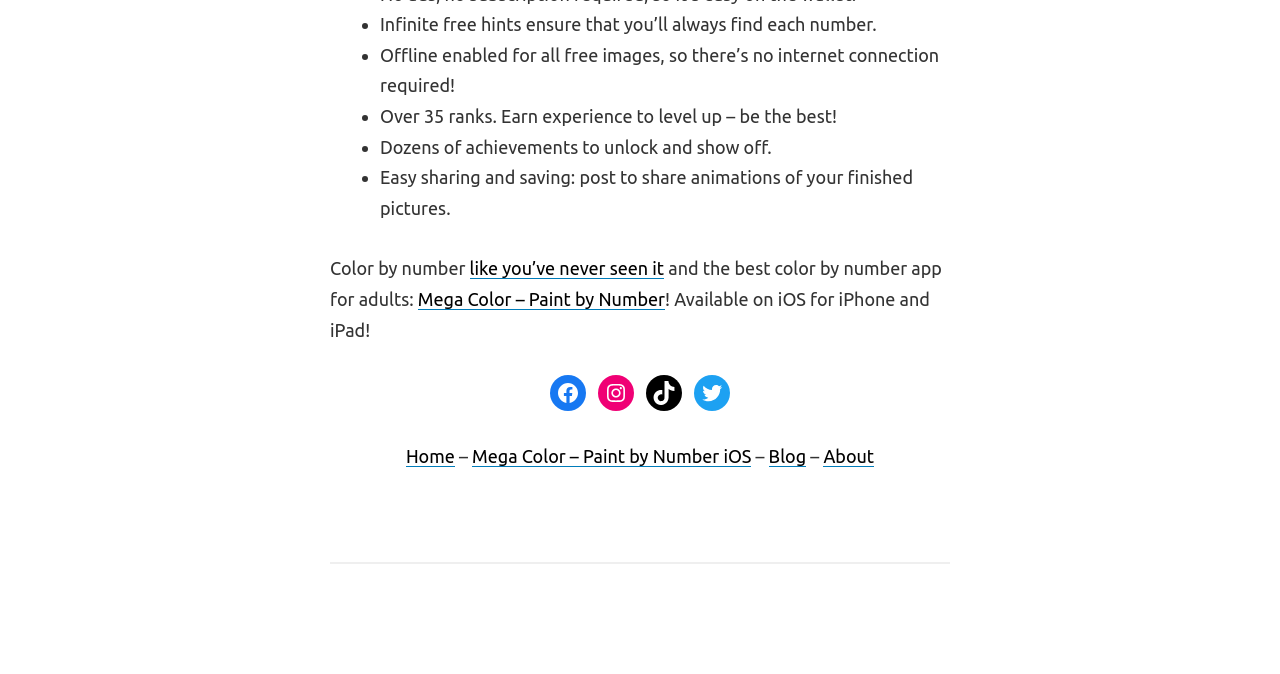Find the bounding box coordinates of the element to click in order to complete this instruction: "Click on Facebook". The bounding box coordinates must be four float numbers between 0 and 1, denoted as [left, top, right, bottom].

[0.43, 0.557, 0.458, 0.61]